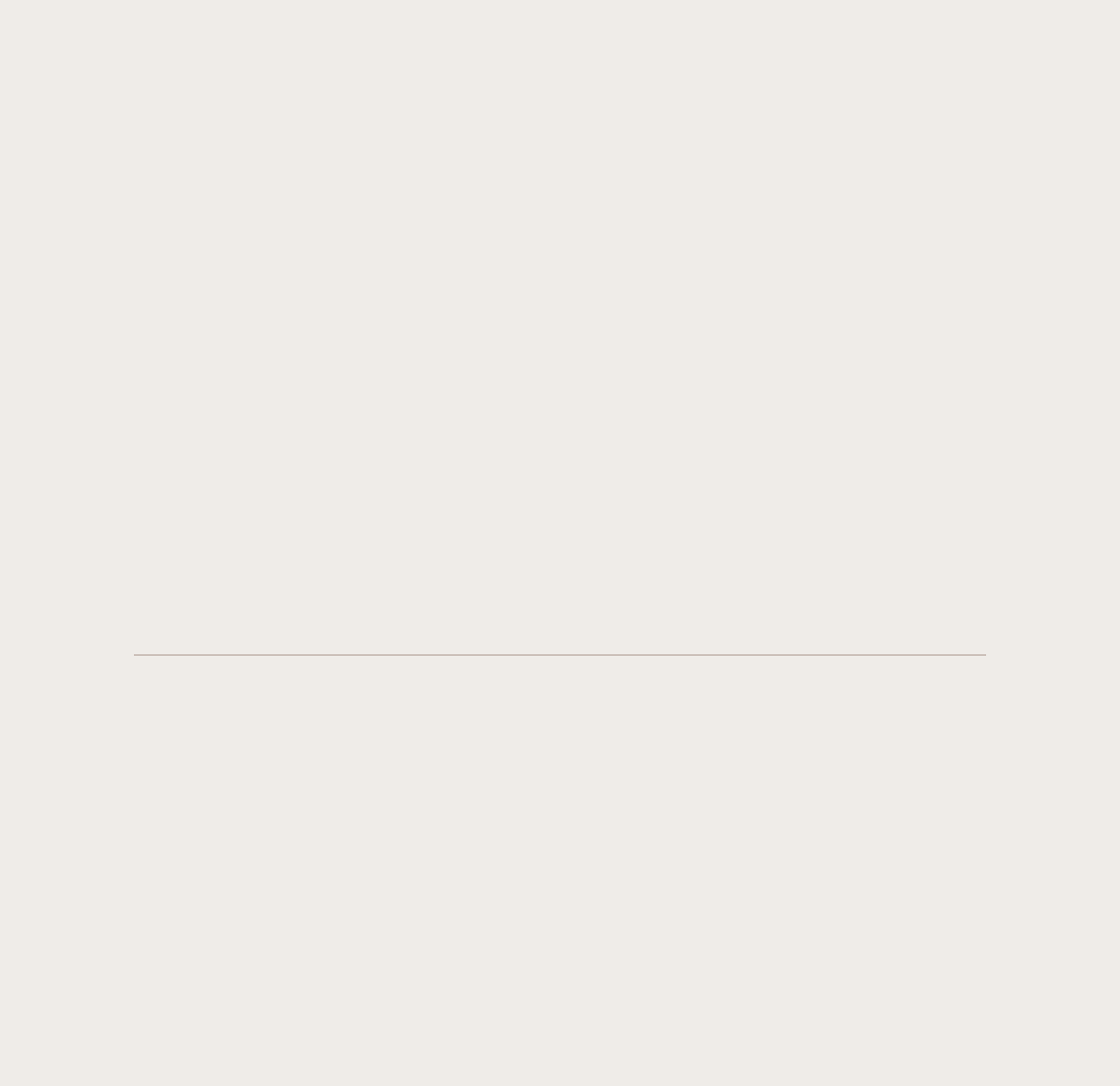Specify the bounding box coordinates of the area that needs to be clicked to achieve the following instruction: "Contact us".

[0.512, 0.87, 0.56, 0.887]